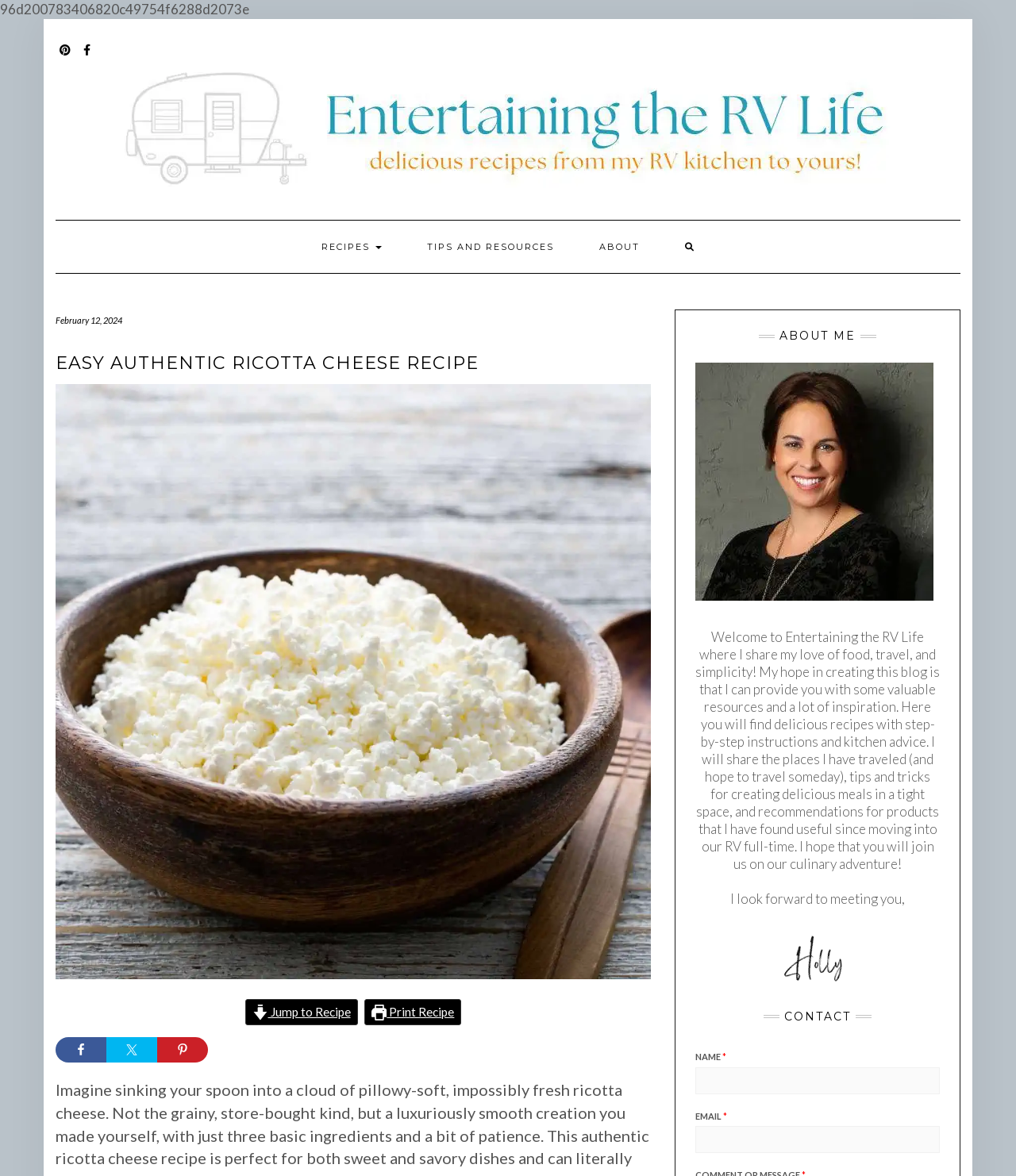Kindly determine the bounding box coordinates of the area that needs to be clicked to fulfill this instruction: "Navigate to the RECIPES page".

[0.295, 0.188, 0.396, 0.232]